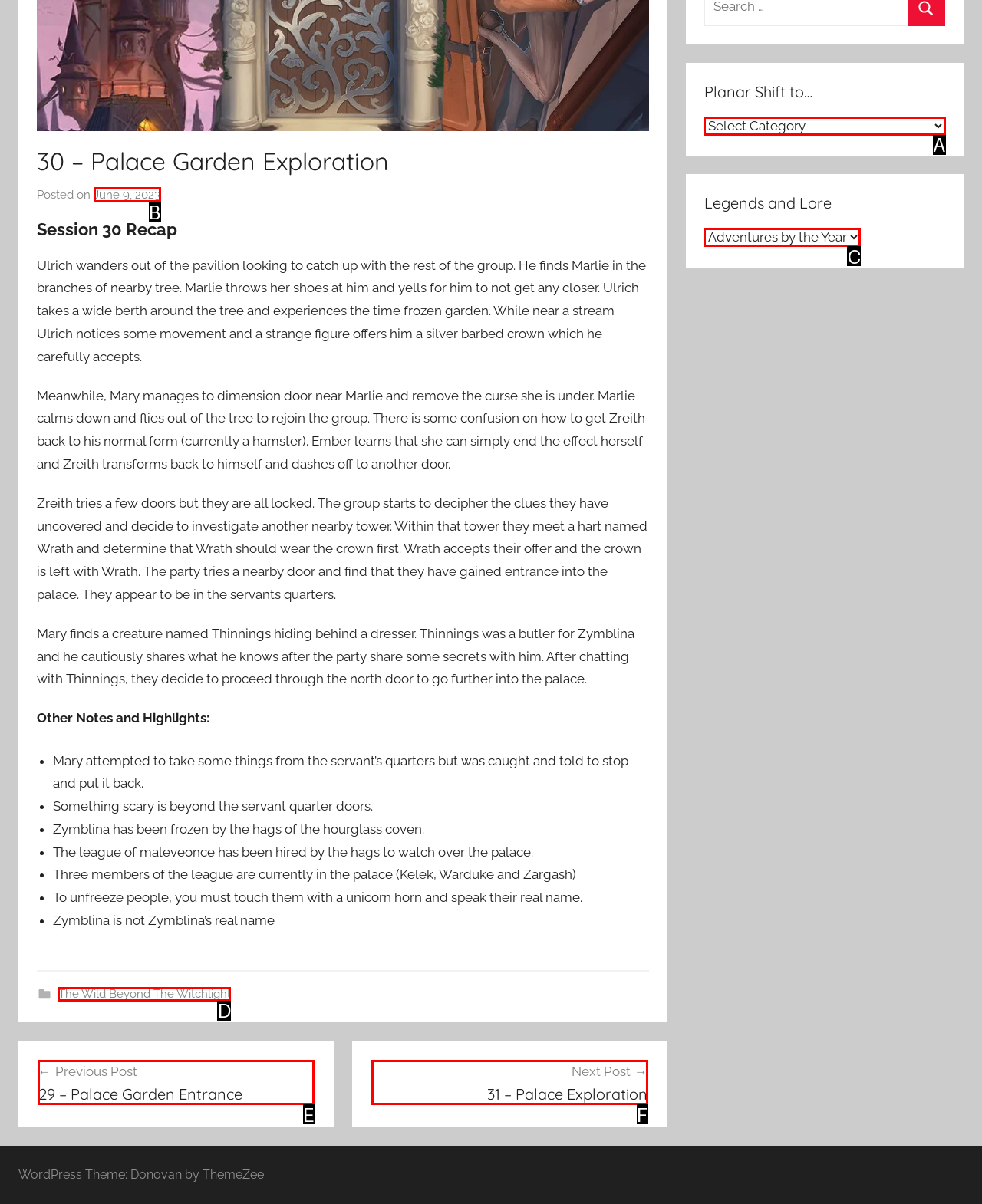Identify which HTML element matches the description: June 9, 2023July 2, 2023. Answer with the correct option's letter.

B